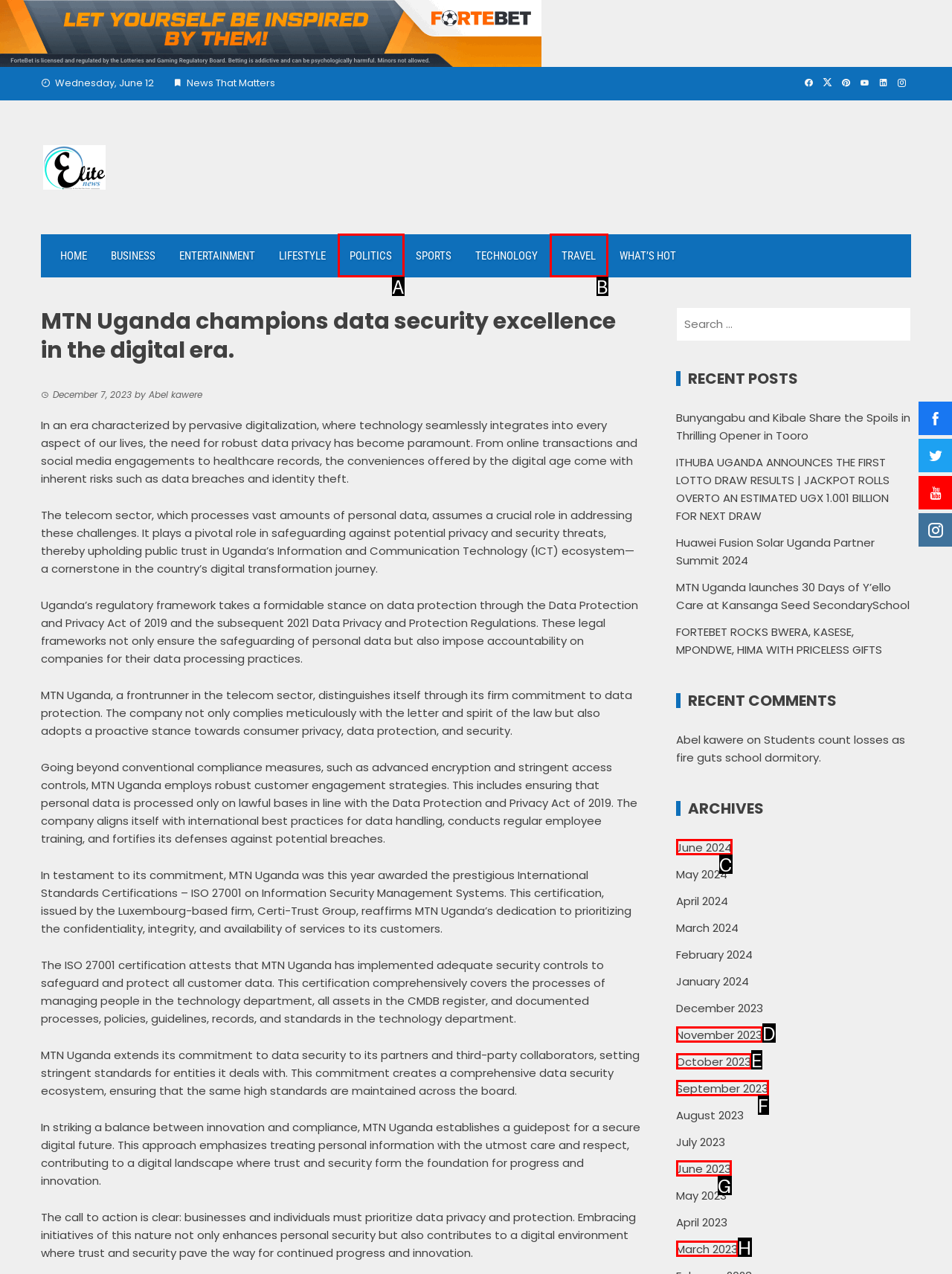Which lettered UI element aligns with this description: March 2023
Provide your answer using the letter from the available choices.

H